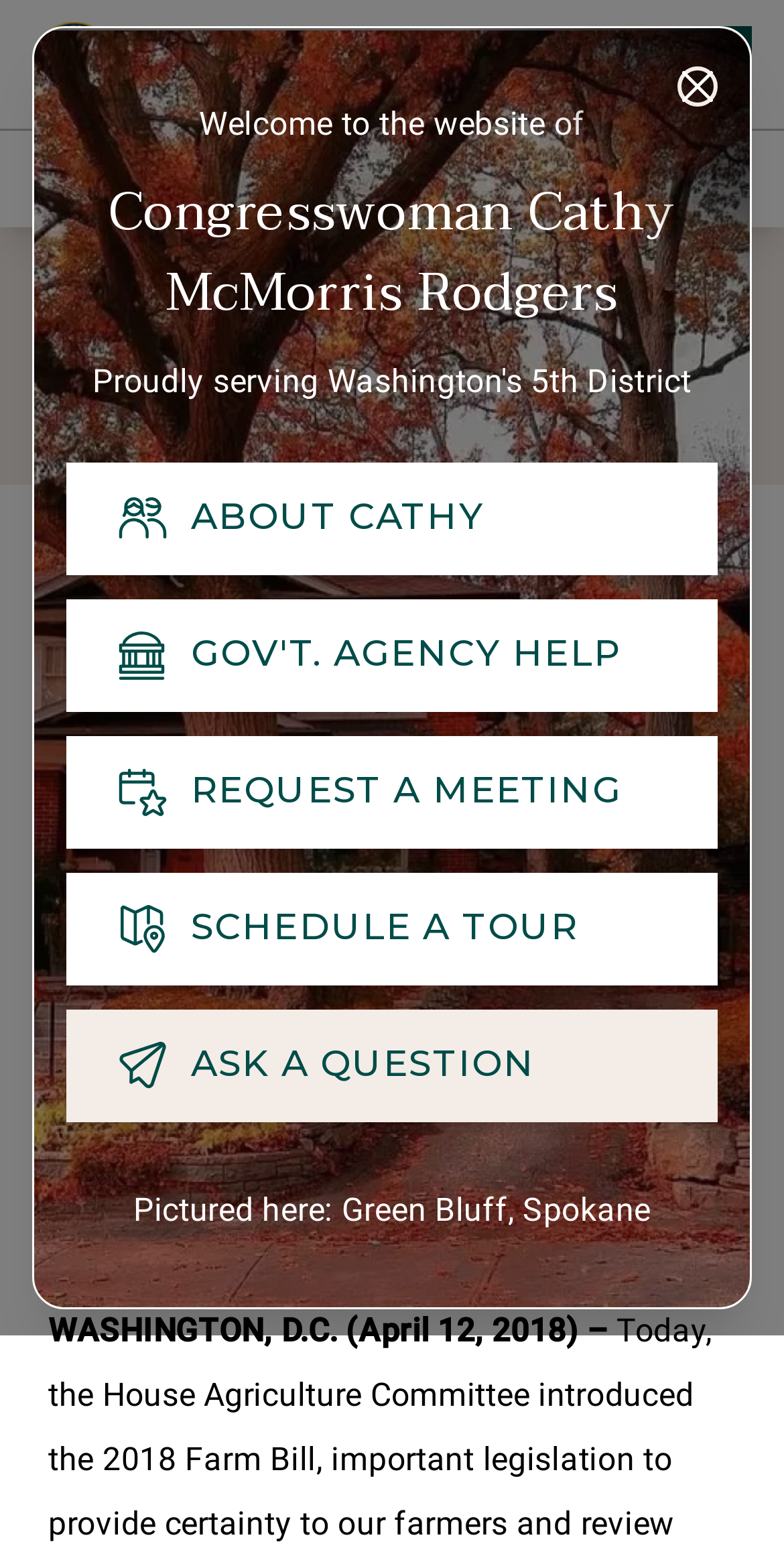Reply to the question below using a single word or brief phrase:
What is the date of the statement introduced by the congresswoman?

Apr 12, 2018